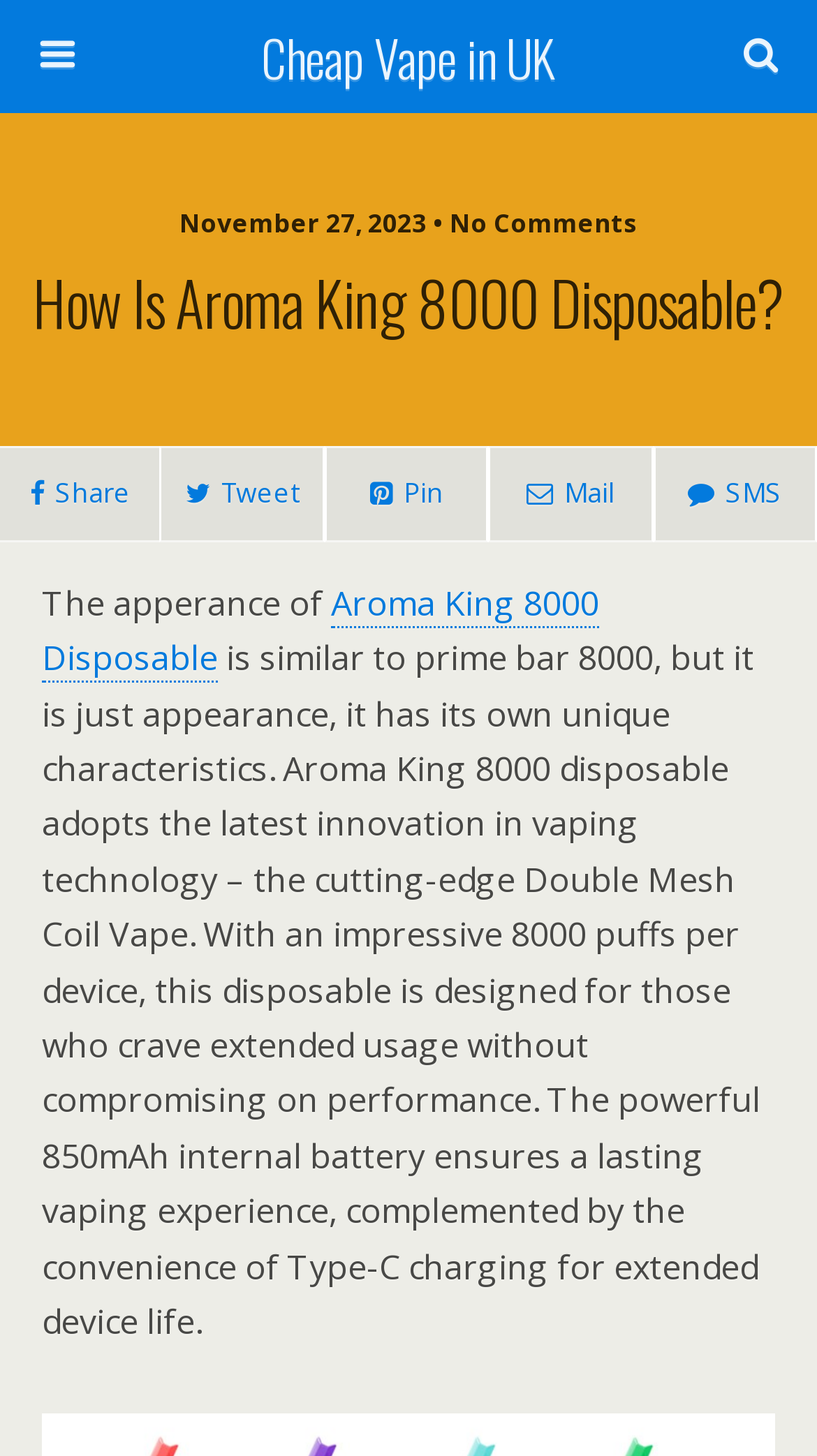Please analyze the image and provide a thorough answer to the question:
What is the capacity of the internal battery?

I found the capacity of the internal battery by reading the text in the StaticText element which describes the Aroma King 8000 disposable, specifically the sentence 'The powerful 850mAh internal battery ensures a lasting vaping experience...'.